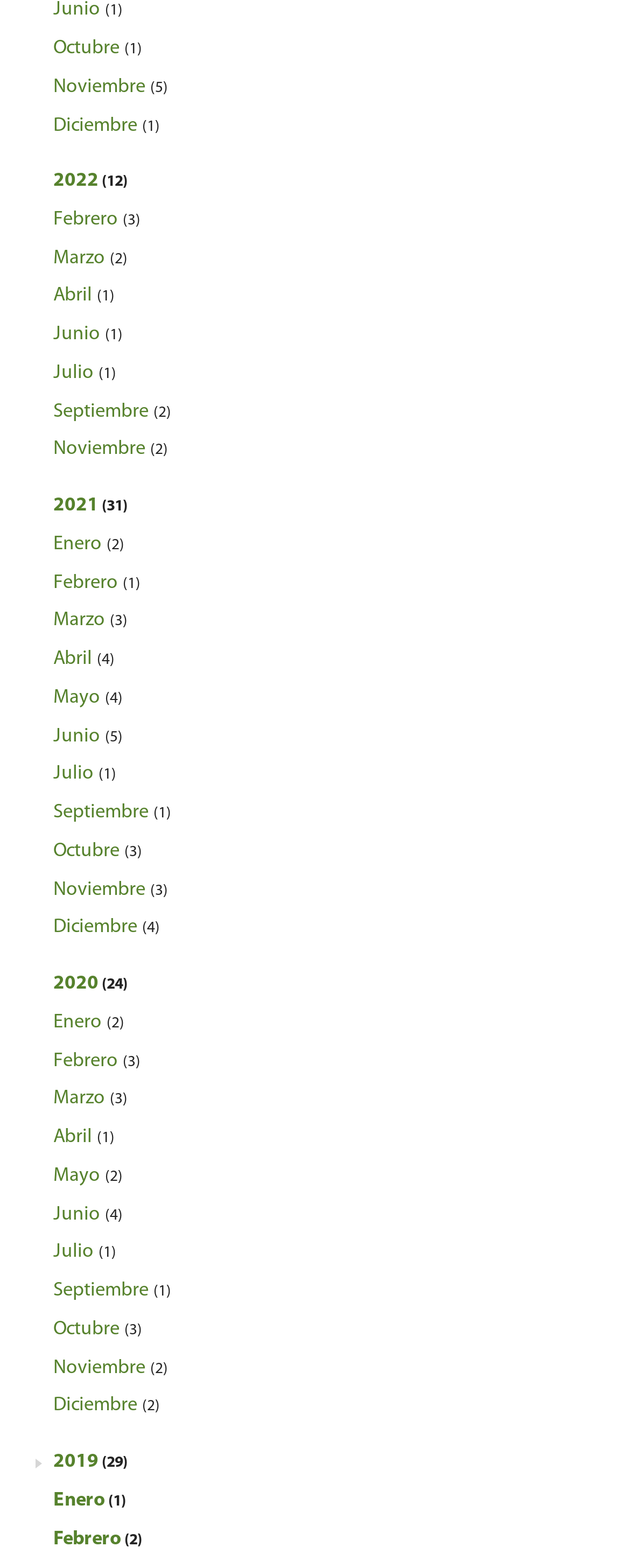Pinpoint the bounding box coordinates of the clickable area needed to execute the instruction: "Explore posts from Febrero". The coordinates should be specified as four float numbers between 0 and 1, i.e., [left, top, right, bottom].

[0.085, 0.67, 0.223, 0.683]